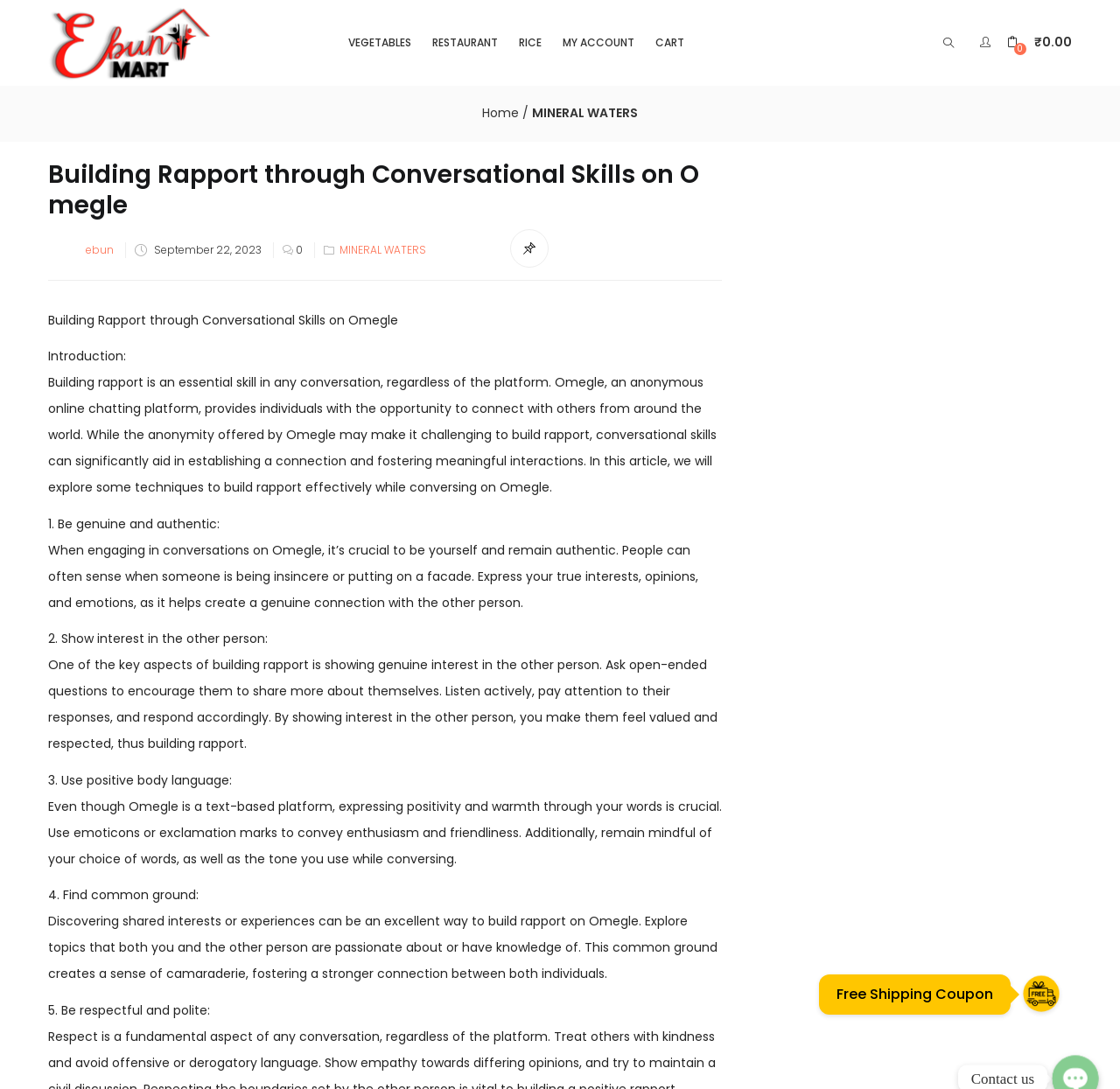Your task is to find and give the main heading text of the webpage.

Building Rapport through Conversational Skills on Omegle